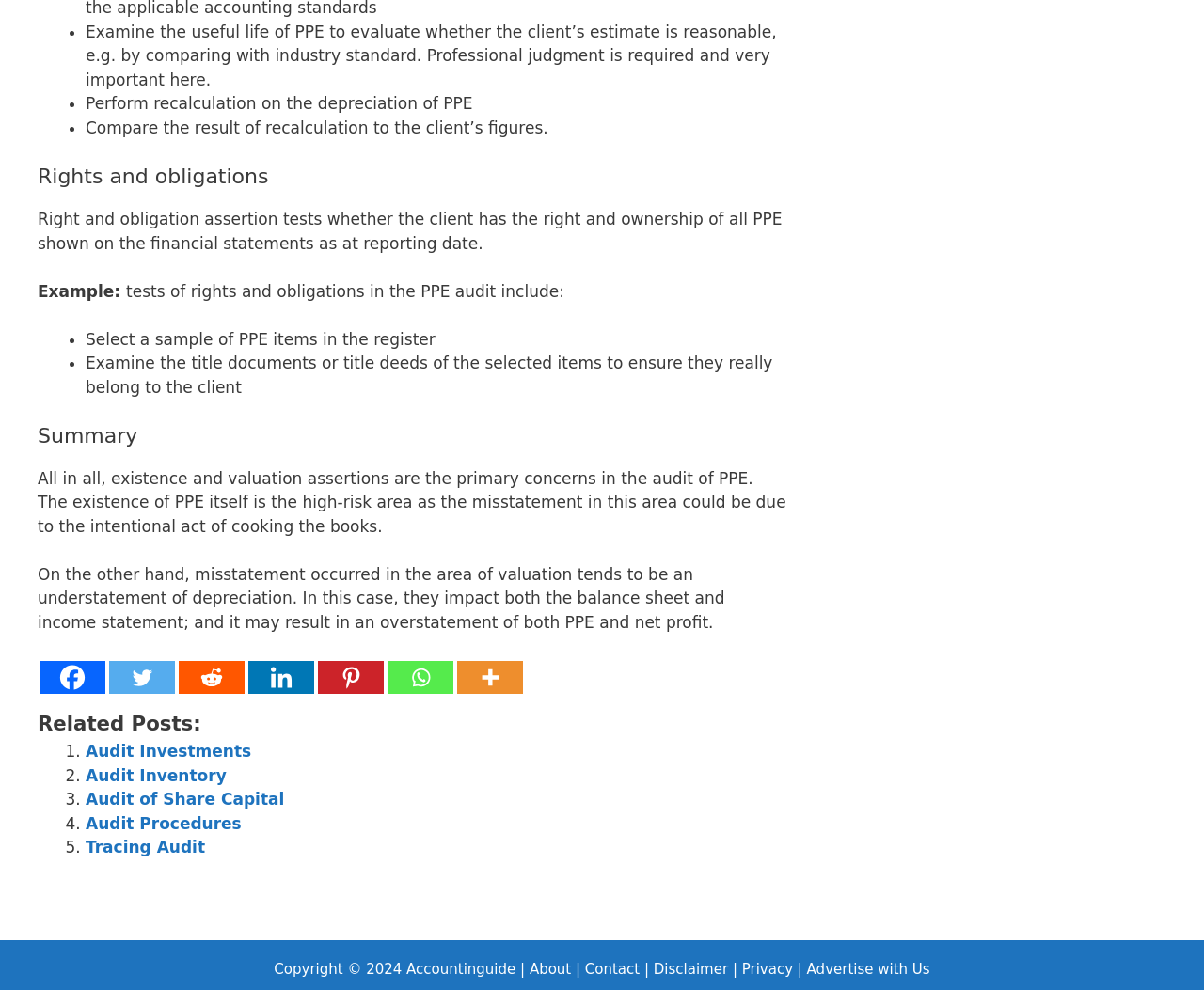Please specify the bounding box coordinates of the element that should be clicked to execute the given instruction: 'Read about Rights and obligations'. Ensure the coordinates are four float numbers between 0 and 1, expressed as [left, top, right, bottom].

[0.031, 0.166, 0.653, 0.191]